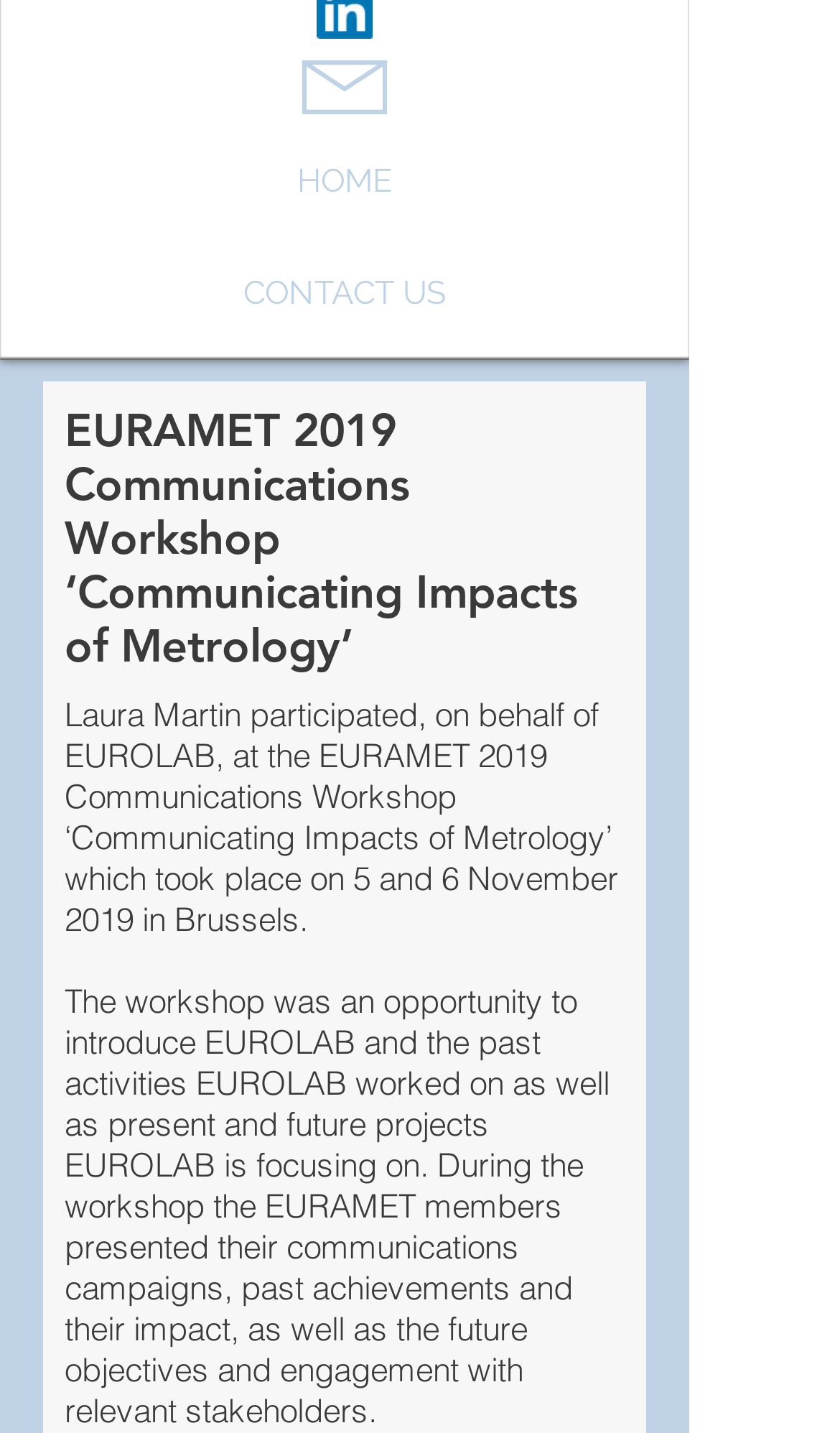Extract the bounding box coordinates for the HTML element that matches this description: "CONTACT US". The coordinates should be four float numbers between 0 and 1, i.e., [left, top, right, bottom].

[0.205, 0.173, 0.615, 0.236]